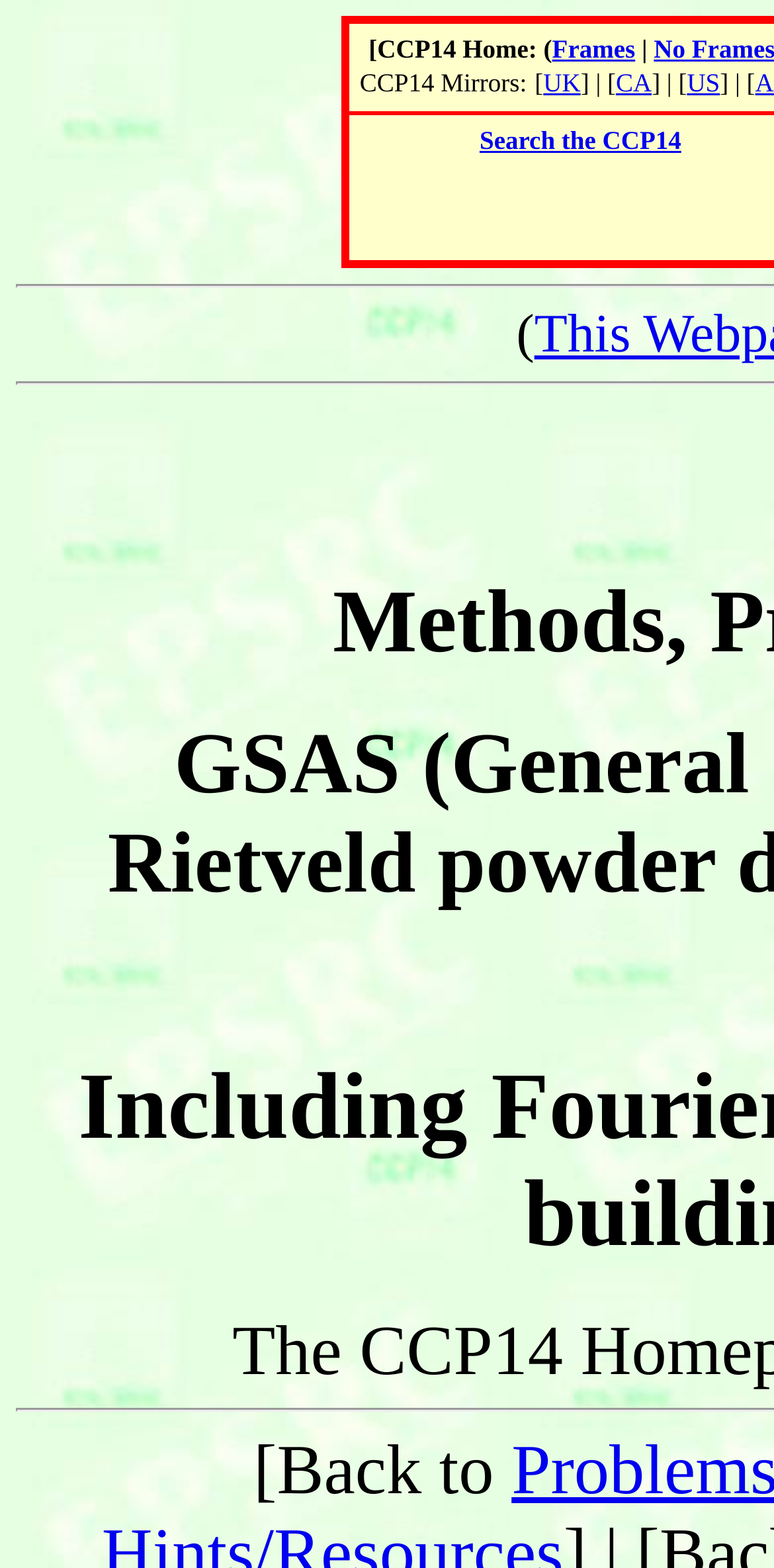Explain in detail what is displayed on the webpage.

The webpage appears to be a resource page for CCP14, a platform related to Single Crystal and Powder Diffraction. At the top, there is a link to "Frames" positioned near the right edge of the page. Below it, a text "CCP14 Mirrors:" is displayed, followed by three links to different country mirrors: "UK", "CA", and "US", which are aligned horizontally and situated near the top of the page.

Further down, a search function is provided, with a link to "Search the CCP14" located roughly in the middle of the page. On the lower part of the page, there is a text "(Back to" which seems to be a navigation element, possibly leading to a previous page or section.

The title of the page, "Including Fourier Peaks in Disang to help in building up structures - GSAS - Methods, Problems and Solutions - CCP14 Homepage - Single Crystal and Powder Diffraction", is likely displayed at the top of the page, although its exact position is not specified.